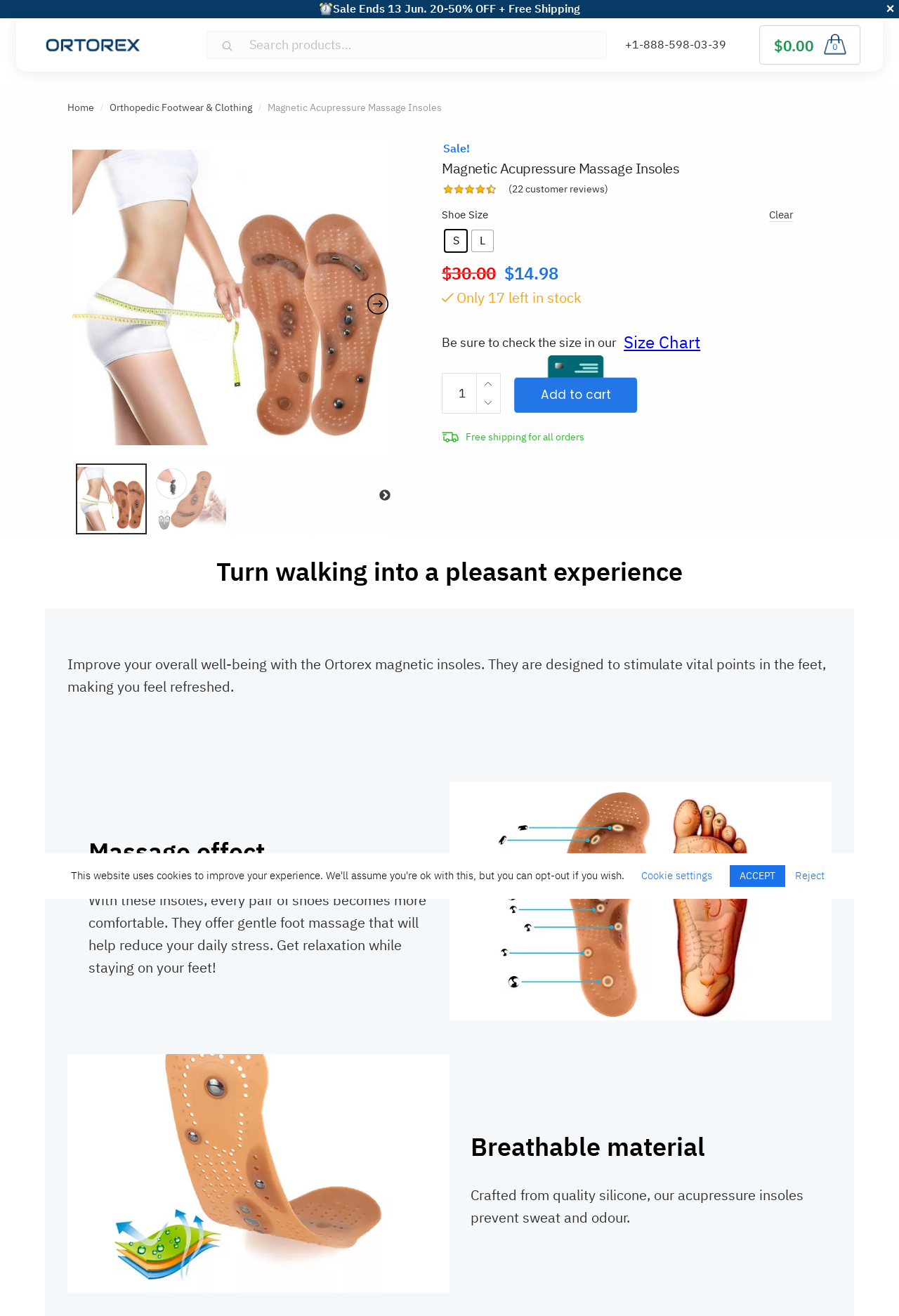What is the material of the insoles?
Please provide a full and detailed response to the question.

I found the material of the insoles by reading the StaticText element with the text 'Crafted from quality silicone, our acupressure insoles prevent sweat and odour.' This text is located in the section describing the features of the insoles.